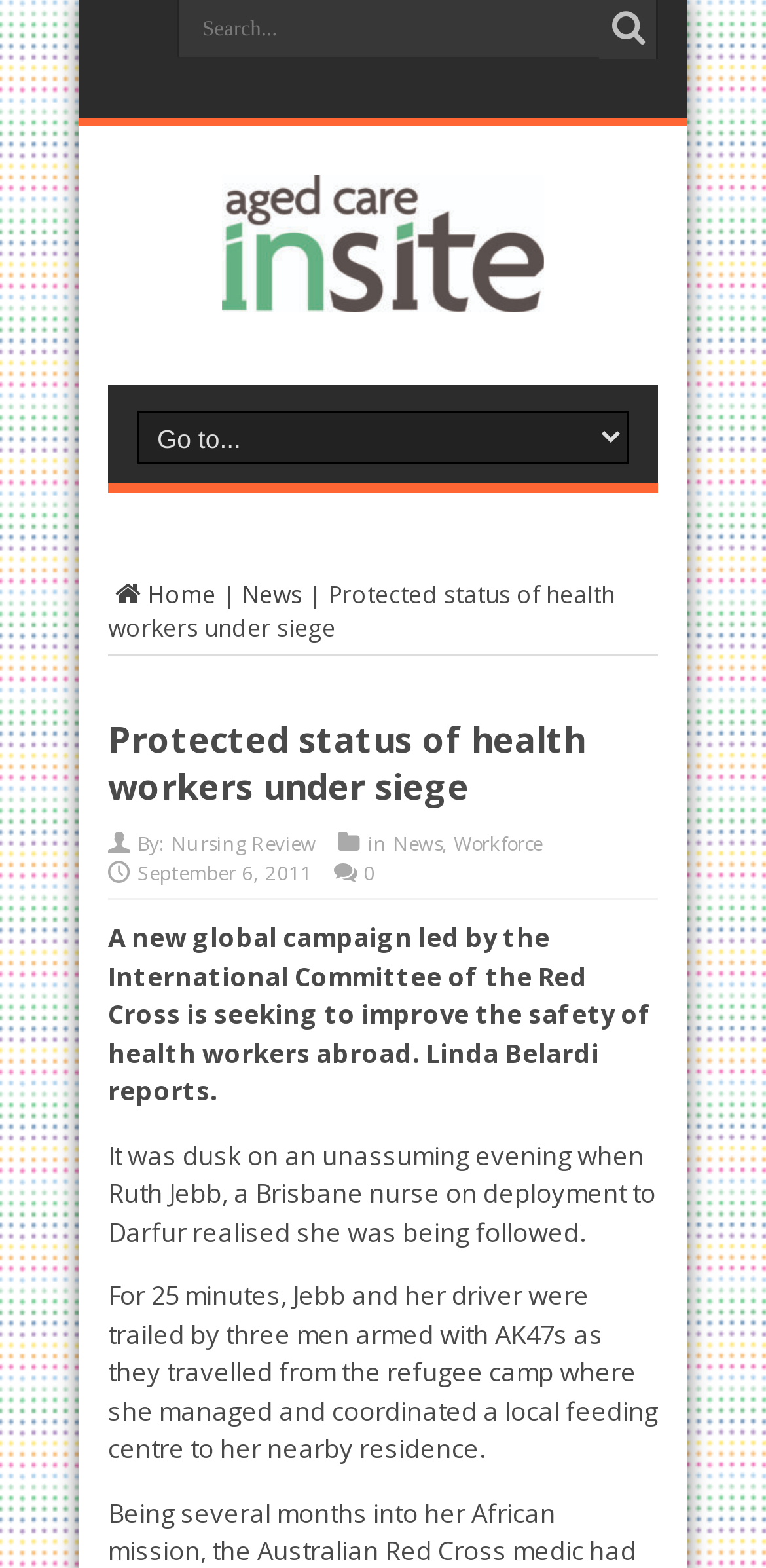What is Ruth Jebb's profession?
Respond with a short answer, either a single word or a phrase, based on the image.

Nurse